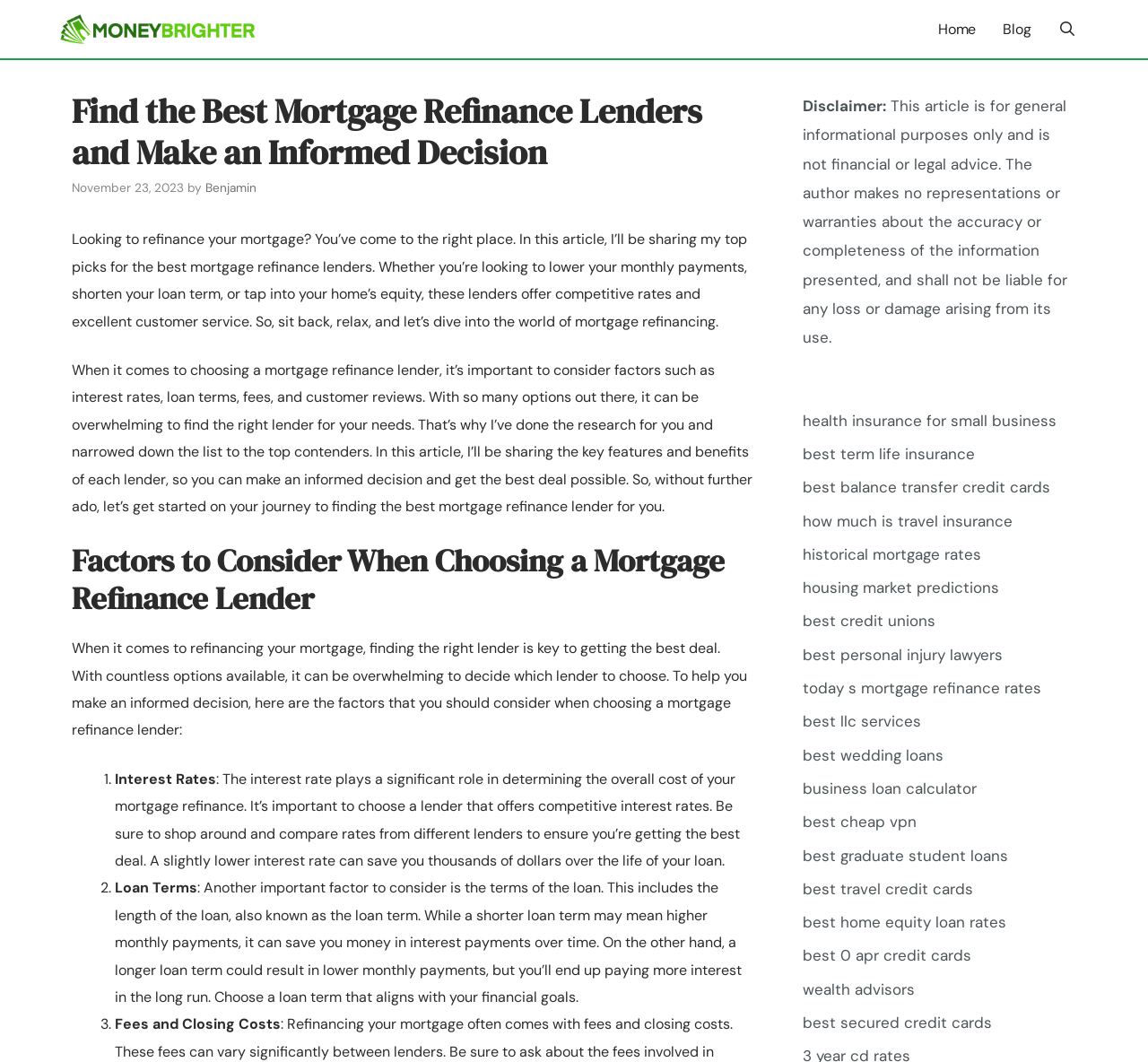Can you give a detailed response to the following question using the information from the image? What is the disclaimer about?

The disclaimer section of the webpage states that the article is for general informational purposes only and is not financial or legal advice. The author makes no representations or warranties about the accuracy or completeness of the information presented.